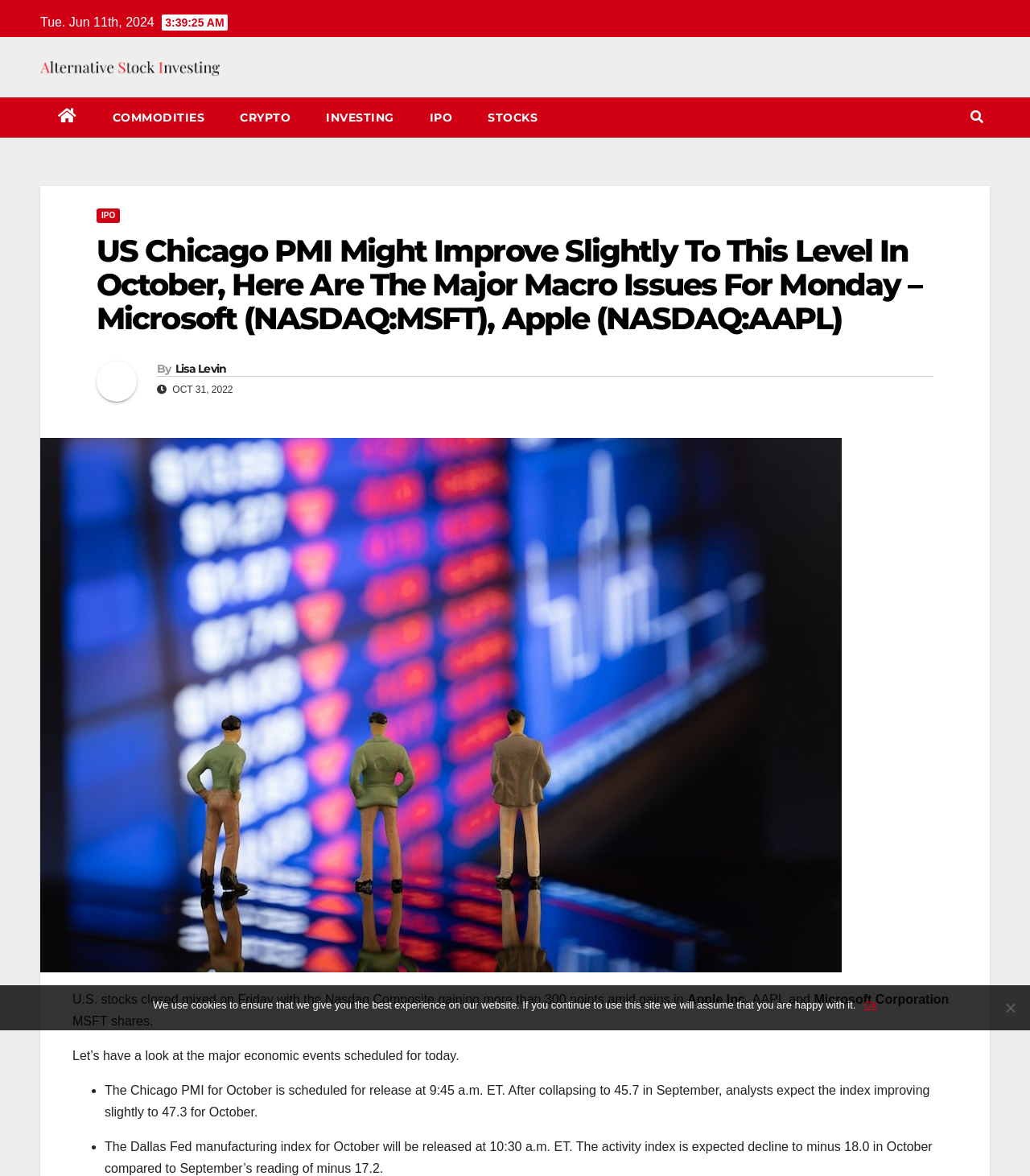Please give a one-word or short phrase response to the following question: 
What is the type of the image located at the top of the article?

Article thumbnail